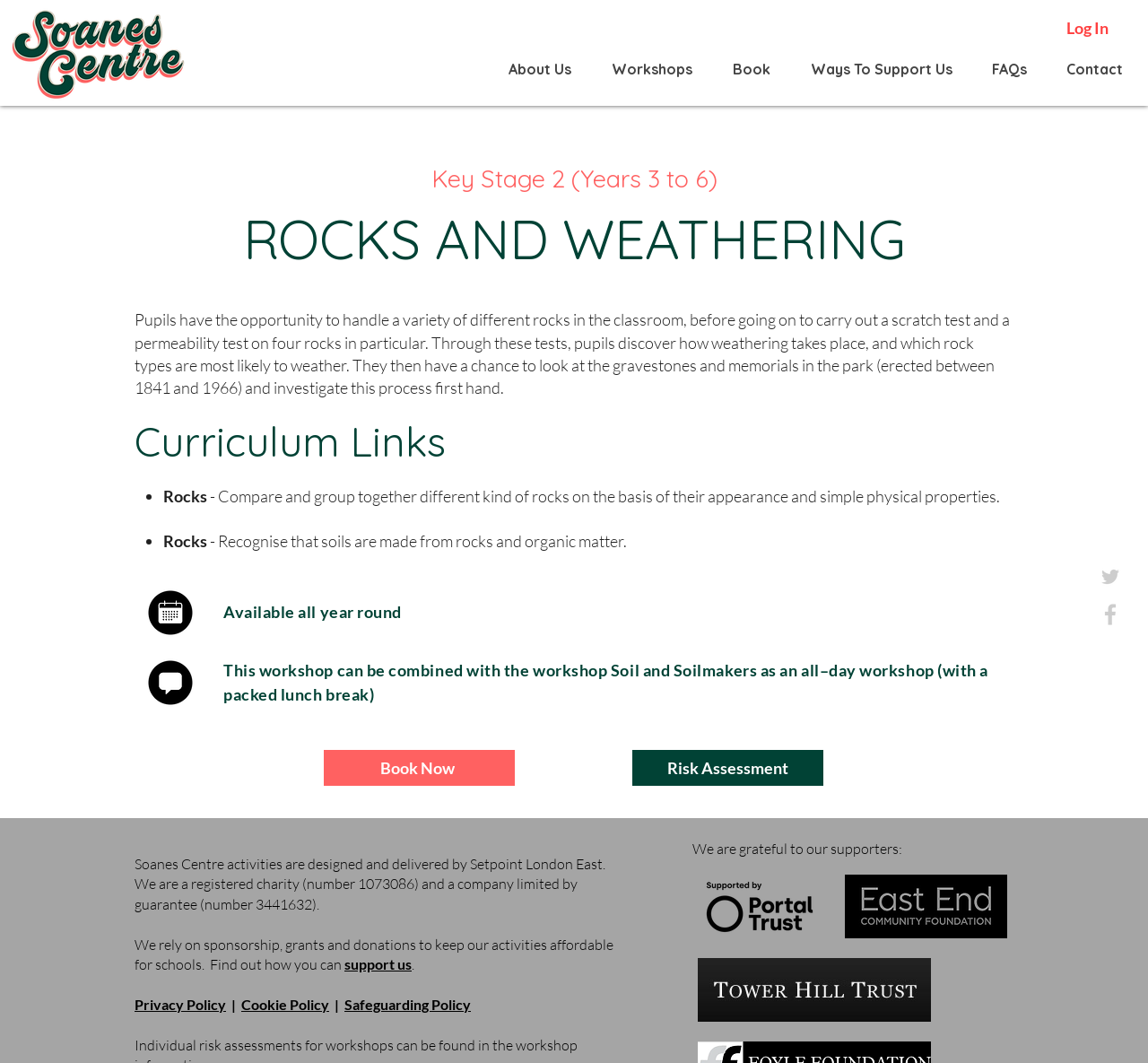Determine the bounding box for the UI element as described: "hop over to here". The coordinates should be represented as four float numbers between 0 and 1, formatted as [left, top, right, bottom].

None